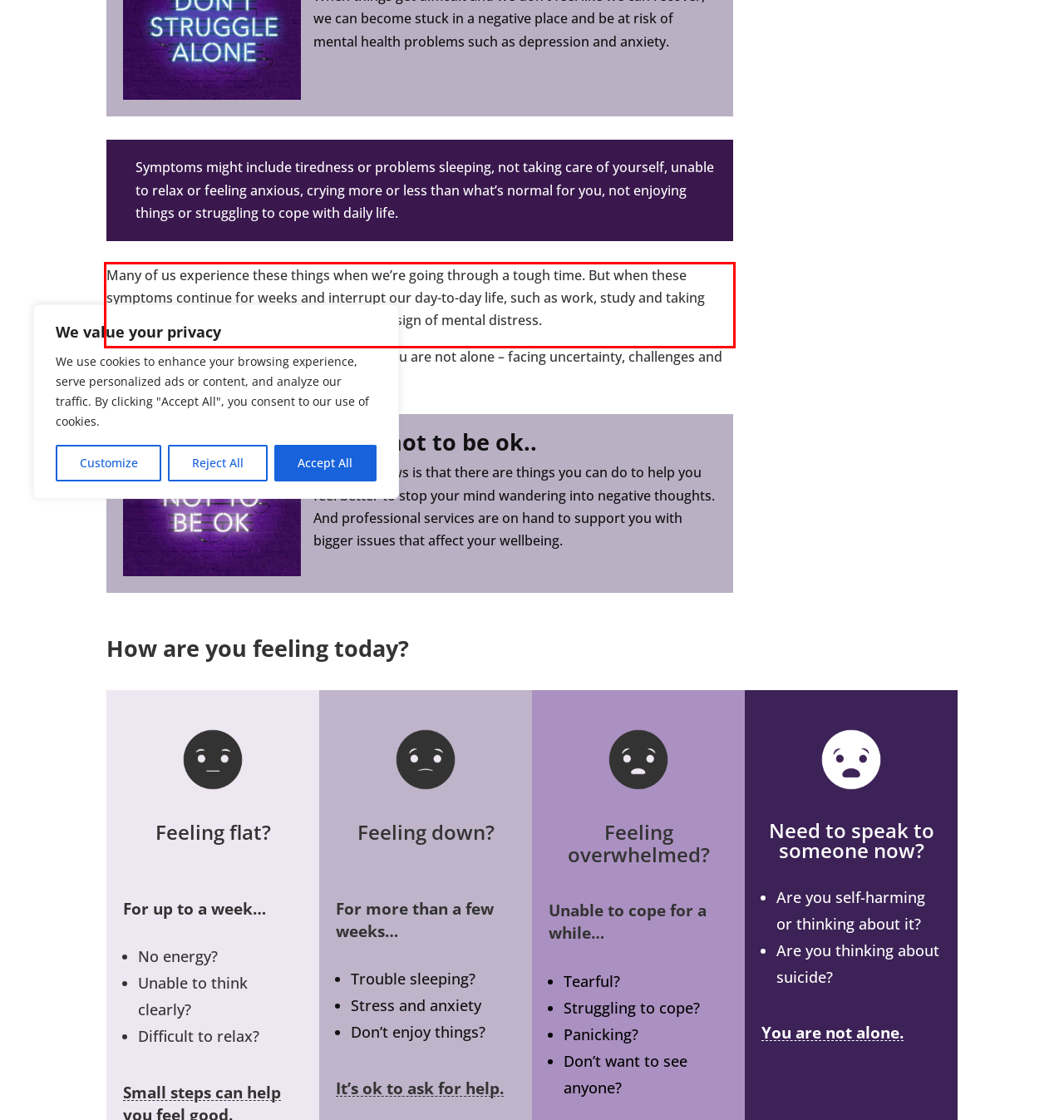The screenshot provided shows a webpage with a red bounding box. Apply OCR to the text within this red bounding box and provide the extracted content.

Many of us experience these things when we’re going through a tough time. But when these symptoms continue for weeks and interrupt our day-to-day life, such as work, study and taking care of ourselves and our family, it could be a sign of mental distress.